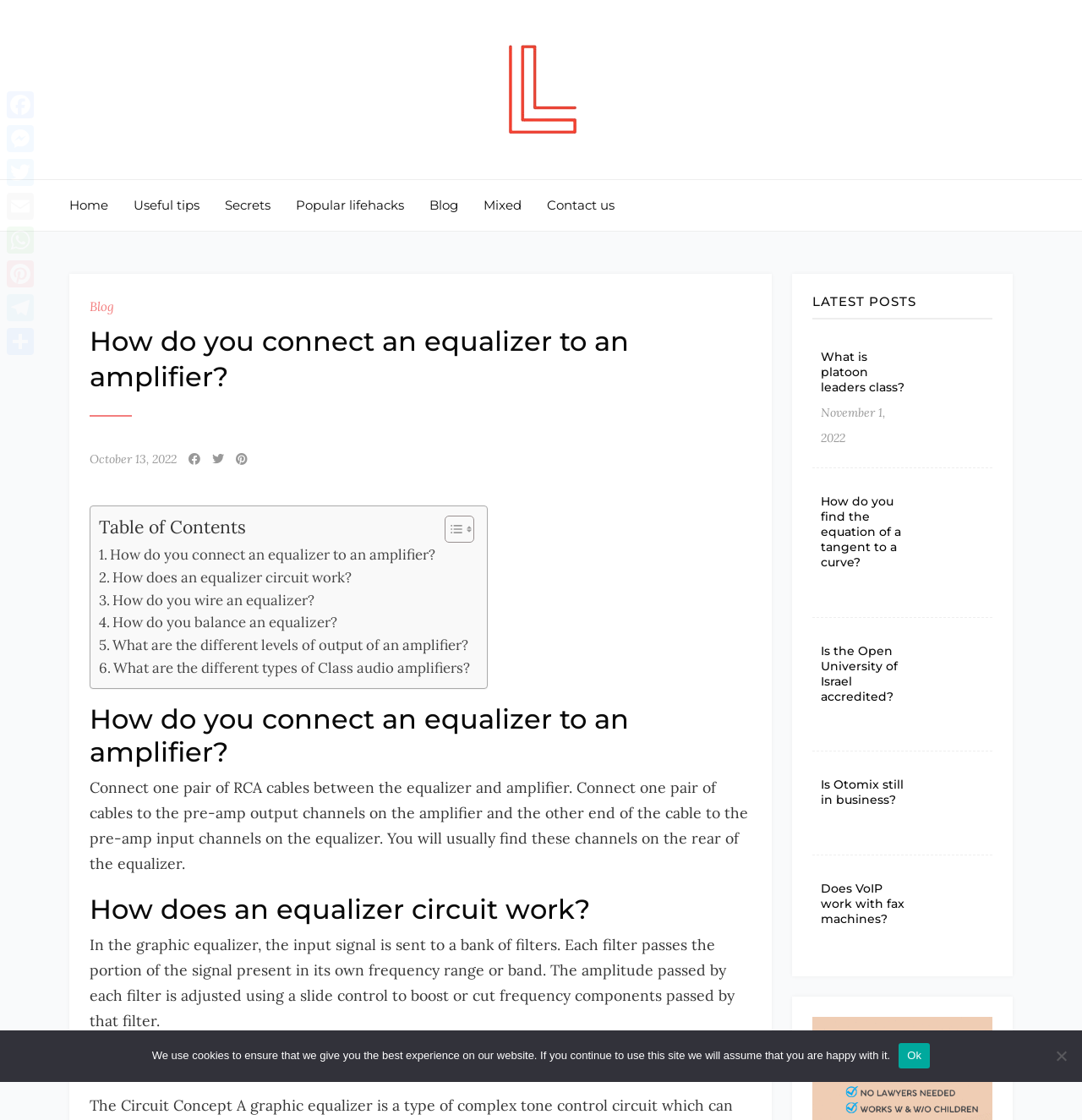Locate the bounding box coordinates of the element that needs to be clicked to carry out the instruction: "Click on the 'Home' link". The coordinates should be given as four float numbers ranging from 0 to 1, i.e., [left, top, right, bottom].

[0.064, 0.161, 0.1, 0.206]